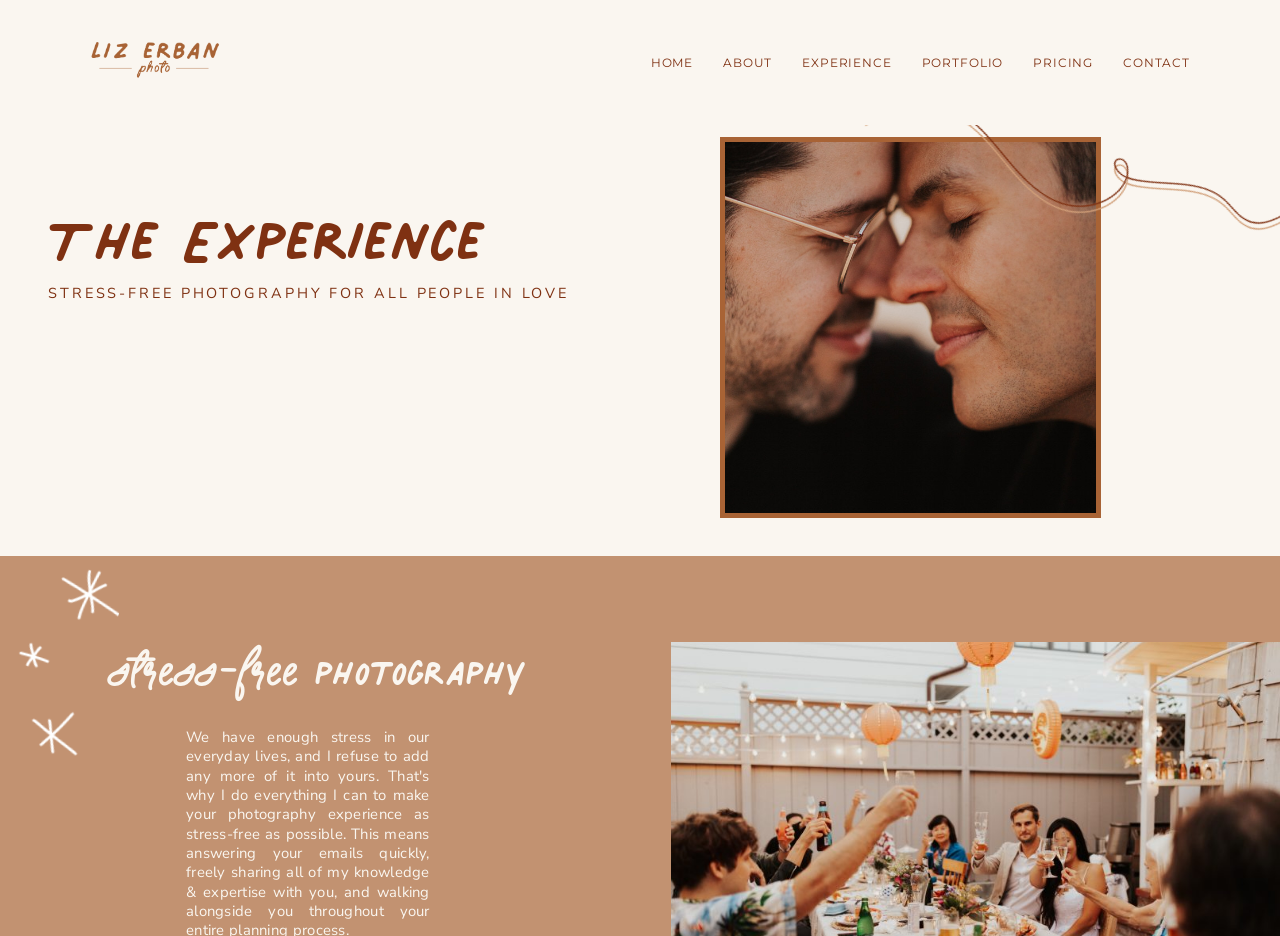How many navigation links are in the top menu?
Please give a well-detailed answer to the question.

The top menu contains 6 navigation links, namely 'HOME', 'ABOUT', 'EXPERIENCE', 'PORTFOLIO', 'PRICING', and 'CONTACT', which are arranged horizontally across the top of the webpage.